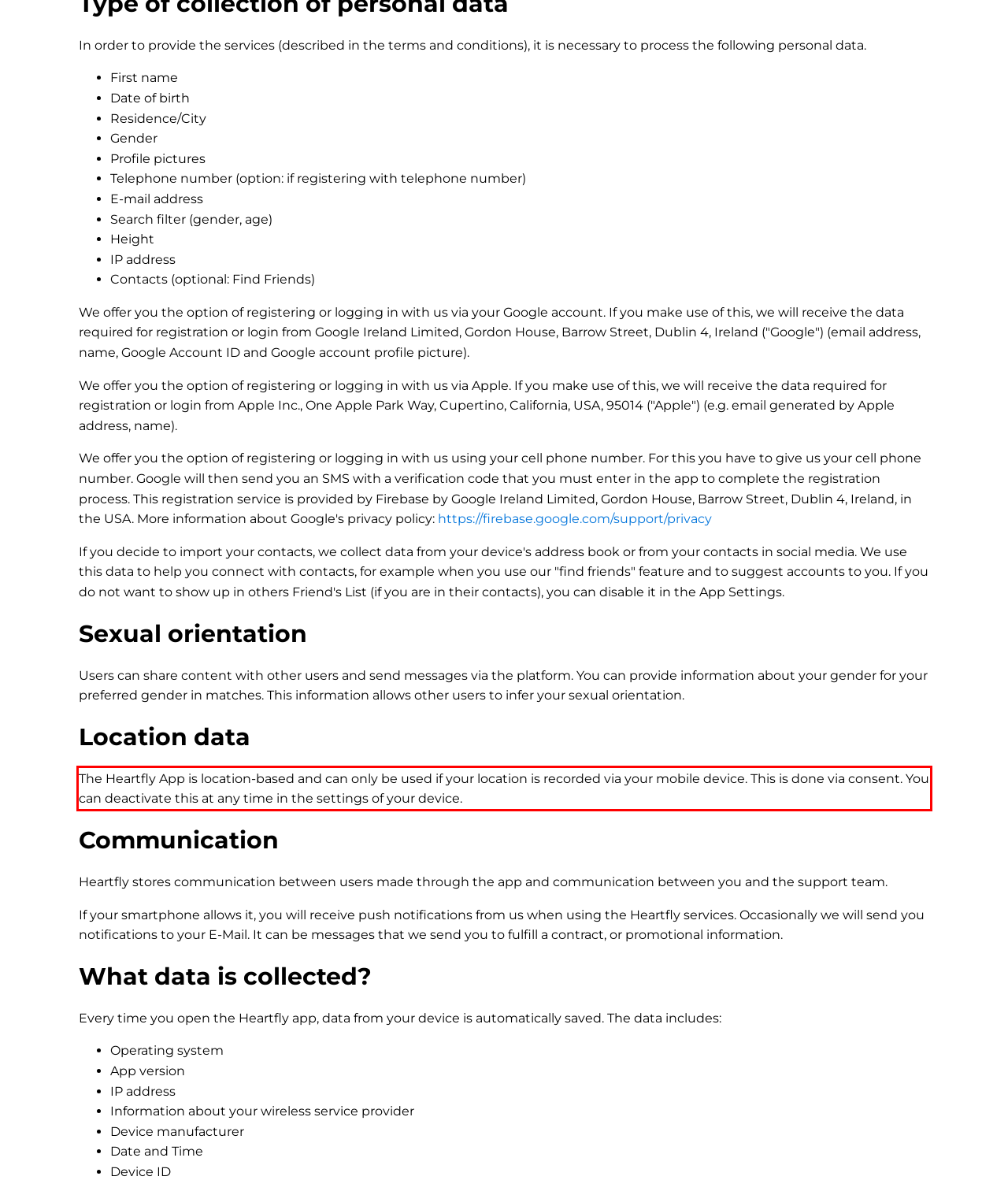Please examine the webpage screenshot containing a red bounding box and use OCR to recognize and output the text inside the red bounding box.

The Heartfly App is location-based and can only be used if your location is recorded via your mobile device. This is done via consent. You can deactivate this at any time in the settings of your device.